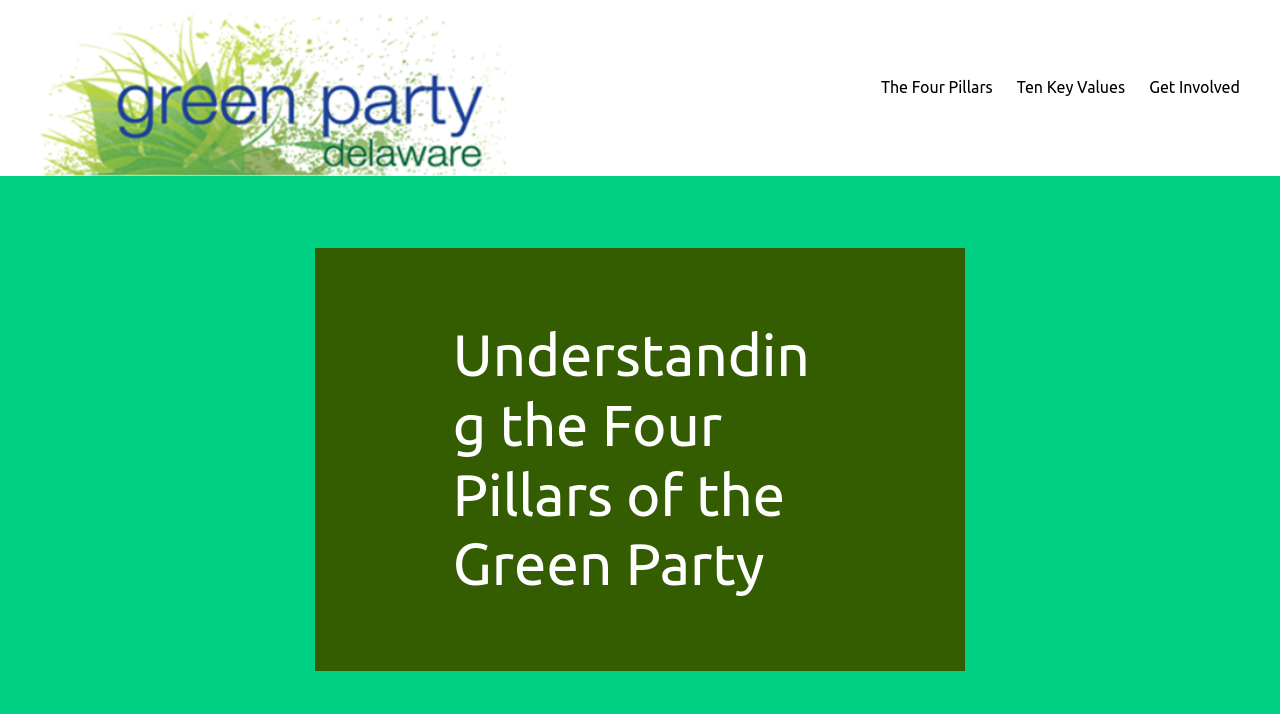Generate a thorough explanation of the webpage's elements.

The webpage is about the Green Party, specifically focusing on its core principles. At the top-left corner, there is a logo of the Green Party of Delaware, which is also a clickable link. 

Below the logo, there is a navigation menu that spans across the top of the page, containing three links: "The Four Pillars", "Ten Key Values", and "Get Involved", listed from left to right.

The main content of the page is headed by a title "Understanding the Four Pillars of the Green Party", which is centered near the top of the page. The title is followed by the main text, which is not explicitly described in the accessibility tree, but based on the meta description, it likely explains the four pillars of the Green Party's platform and their commitment to creating a sustainable and just society.